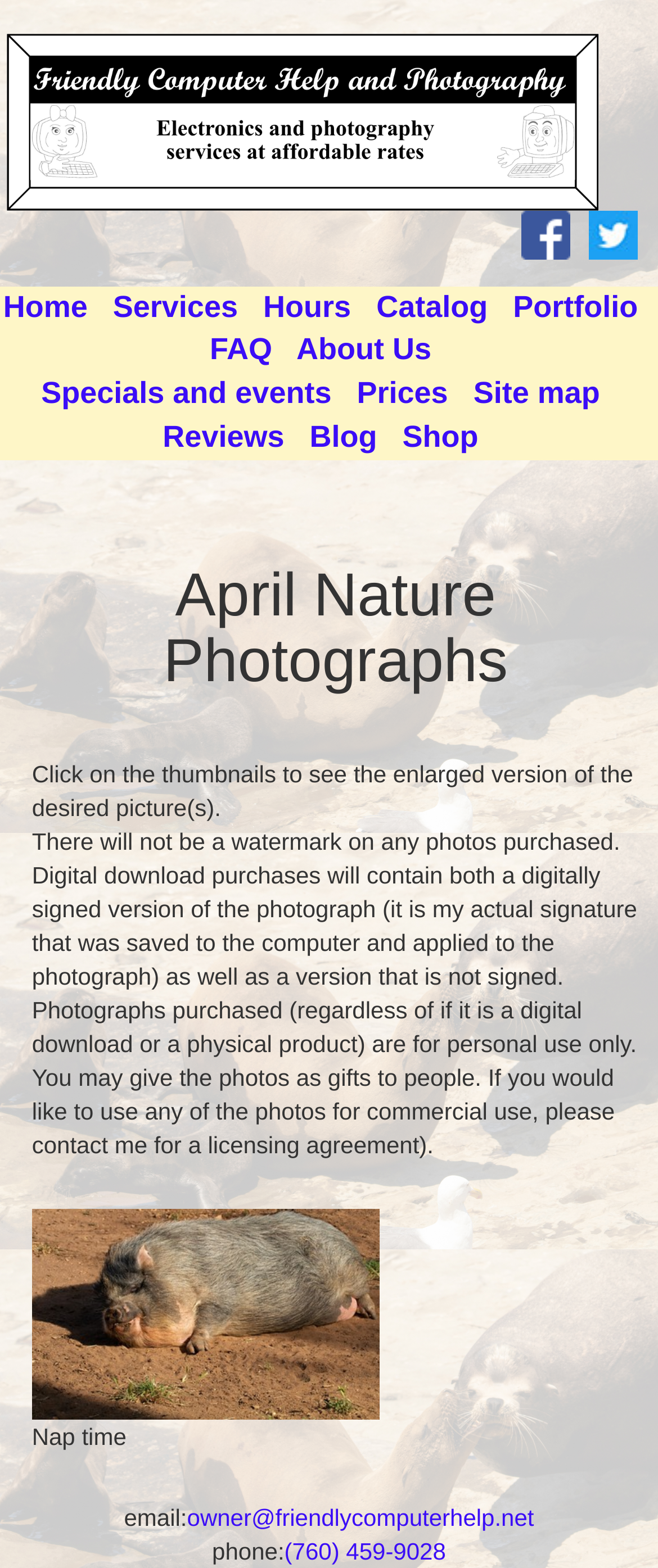What is the website's business logo?
Based on the content of the image, thoroughly explain and answer the question.

The website's business logo is located at the top left corner of the webpage, with a bounding box of [0.01, 0.022, 0.91, 0.135]. It is an image element.